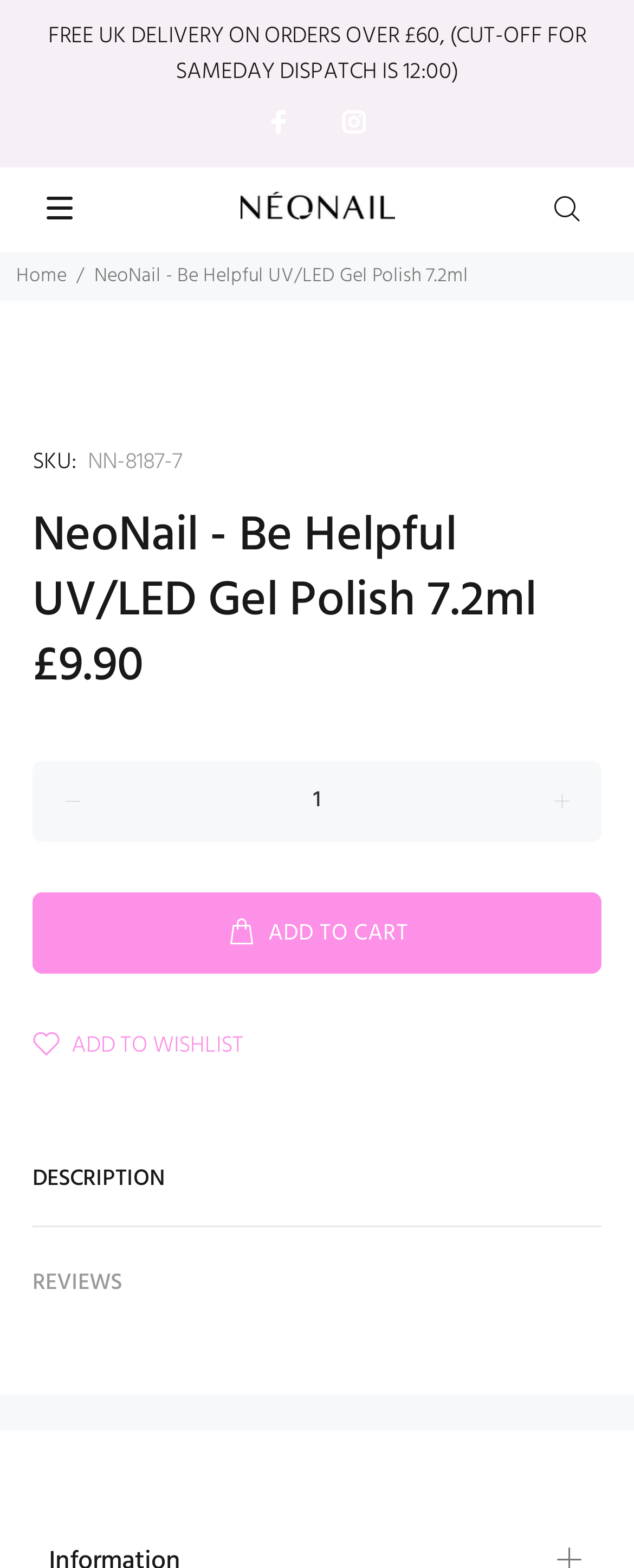Please answer the following question using a single word or phrase: 
What is the price of the gel polish?

£9.90